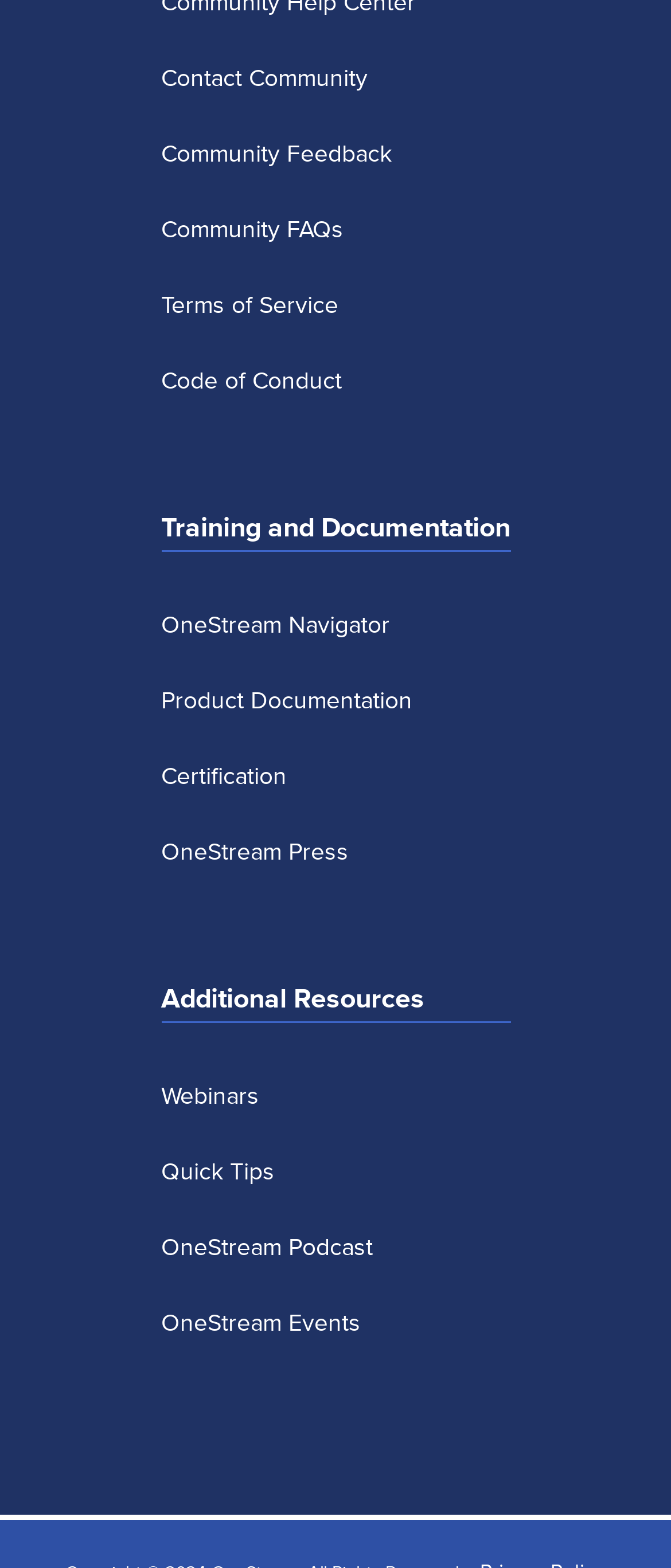How many links are under 'Additional Resources'?
Based on the image, respond with a single word or phrase.

4